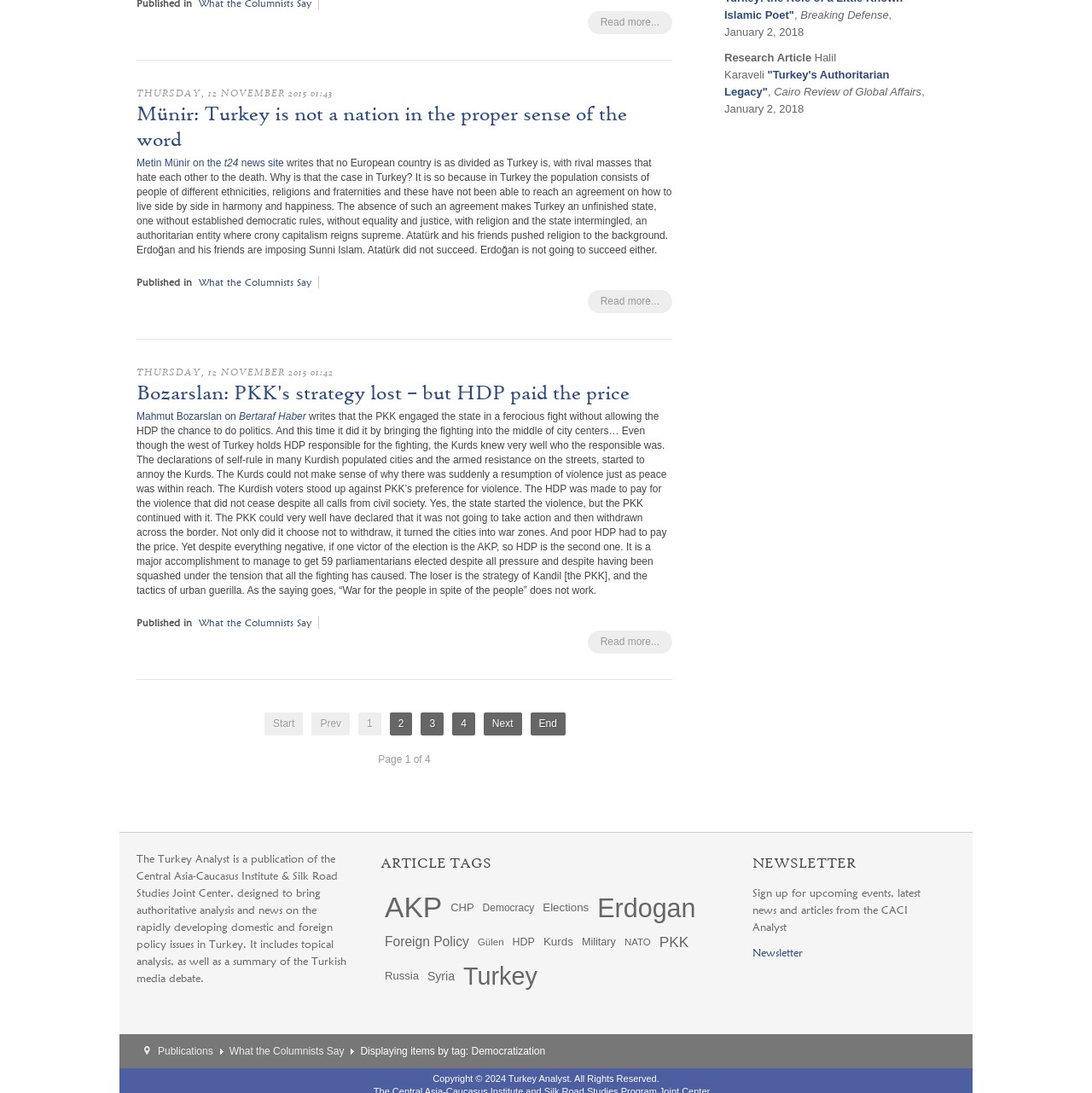Pinpoint the bounding box coordinates of the clickable area needed to execute the instruction: "Read the article 'Turkey's Authoritarian Legacy'". The coordinates should be specified as four float numbers between 0 and 1, i.e., [left, top, right, bottom].

[0.663, 0.062, 0.814, 0.09]